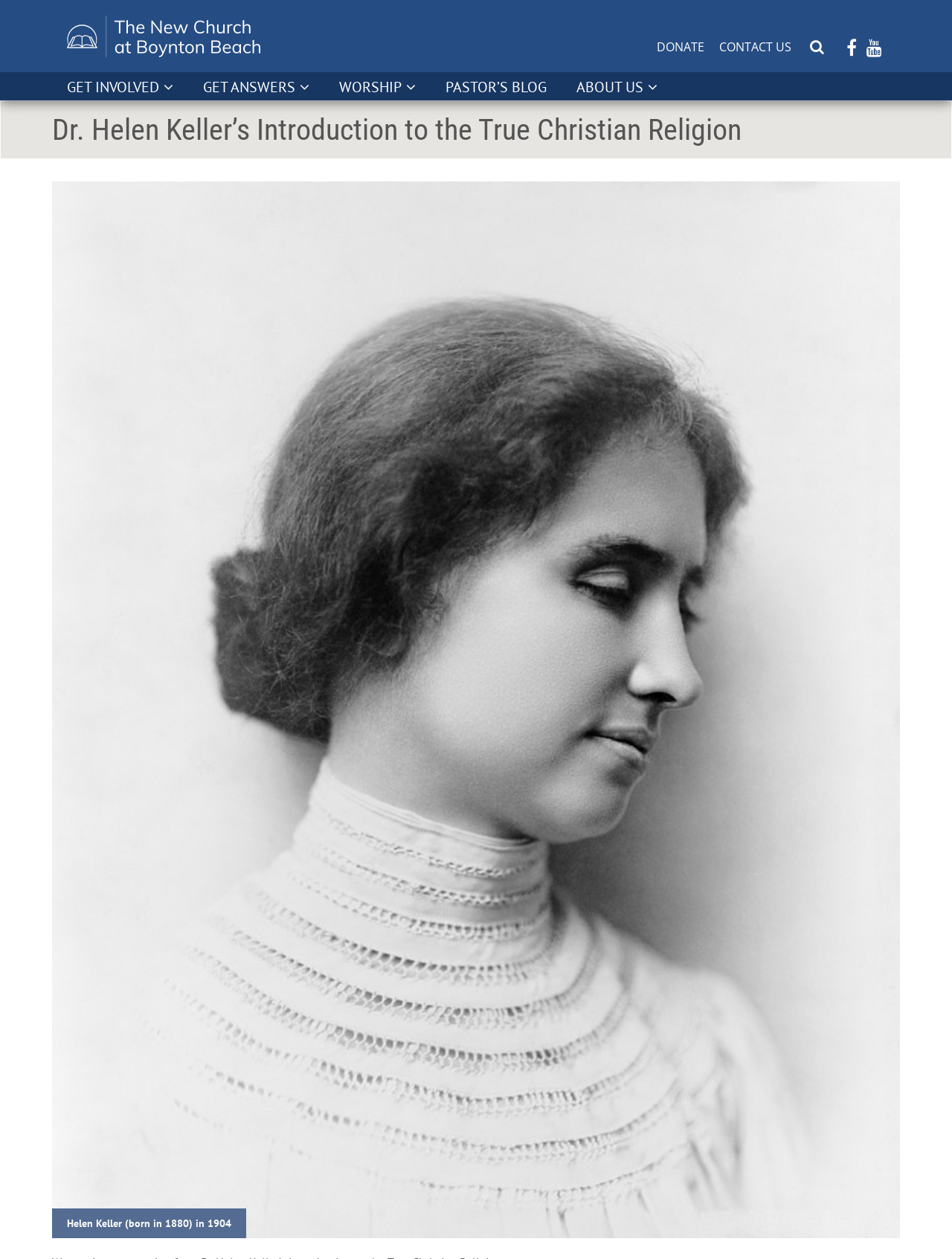Using the given description, provide the bounding box coordinates formatted as (top-left x, top-left y, bottom-right x, bottom-right y), with all values being floating point numbers between 0 and 1. Description: Donate

[0.69, 0.03, 0.74, 0.044]